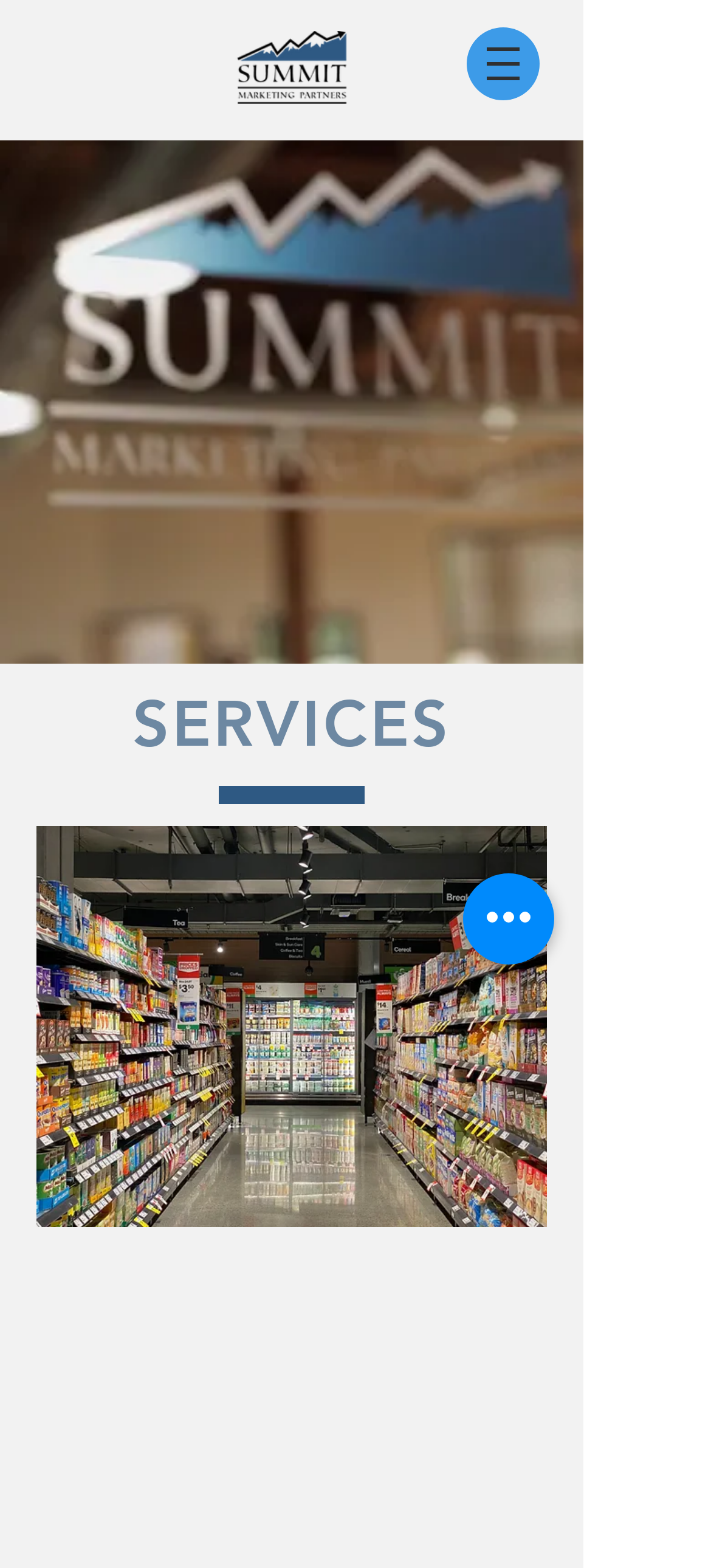Respond to the following query with just one word or a short phrase: 
What is the customized growth strategy for?

Food industry